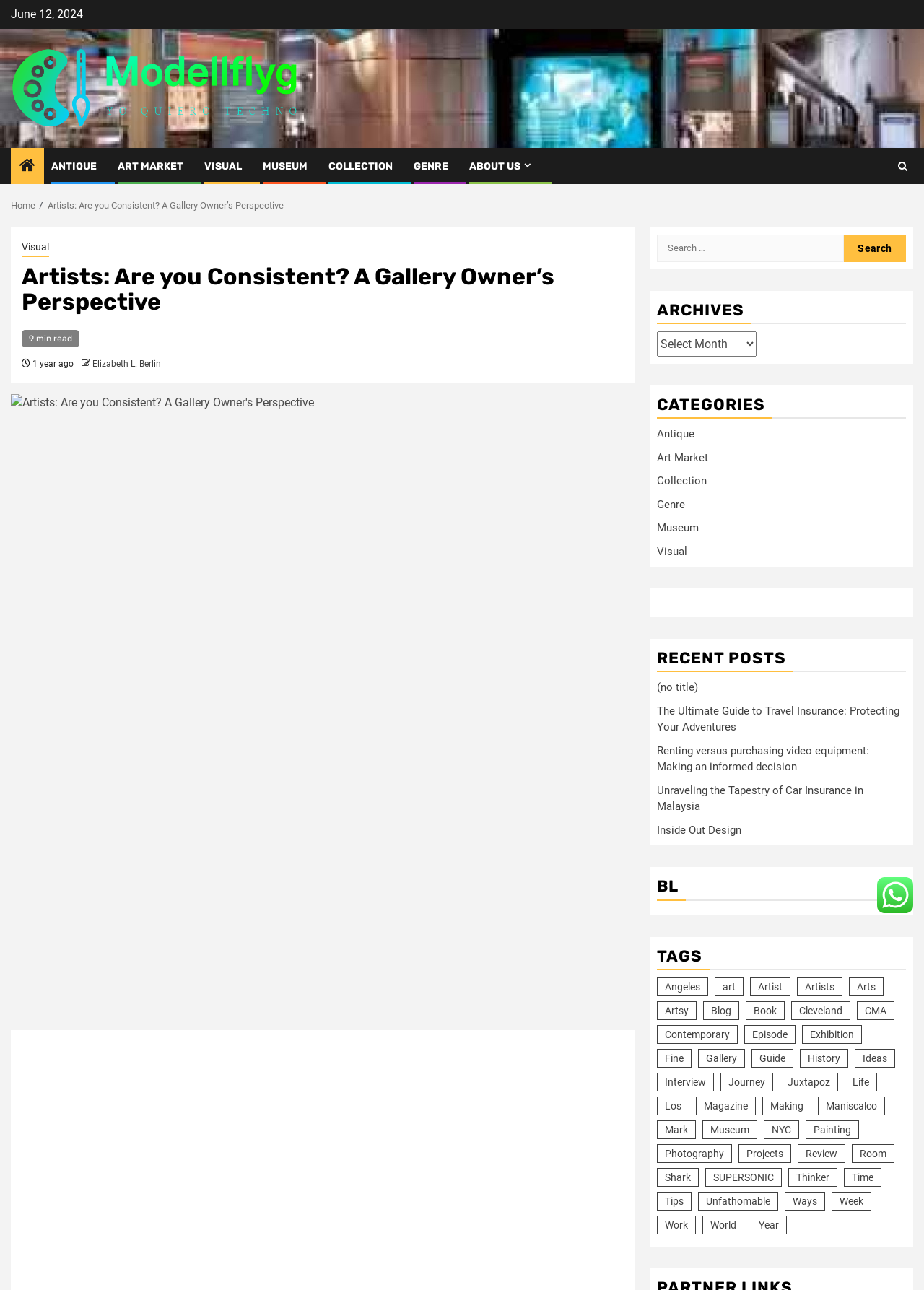Find the bounding box coordinates of the clickable area required to complete the following action: "Search for something".

[0.711, 0.182, 0.98, 0.203]